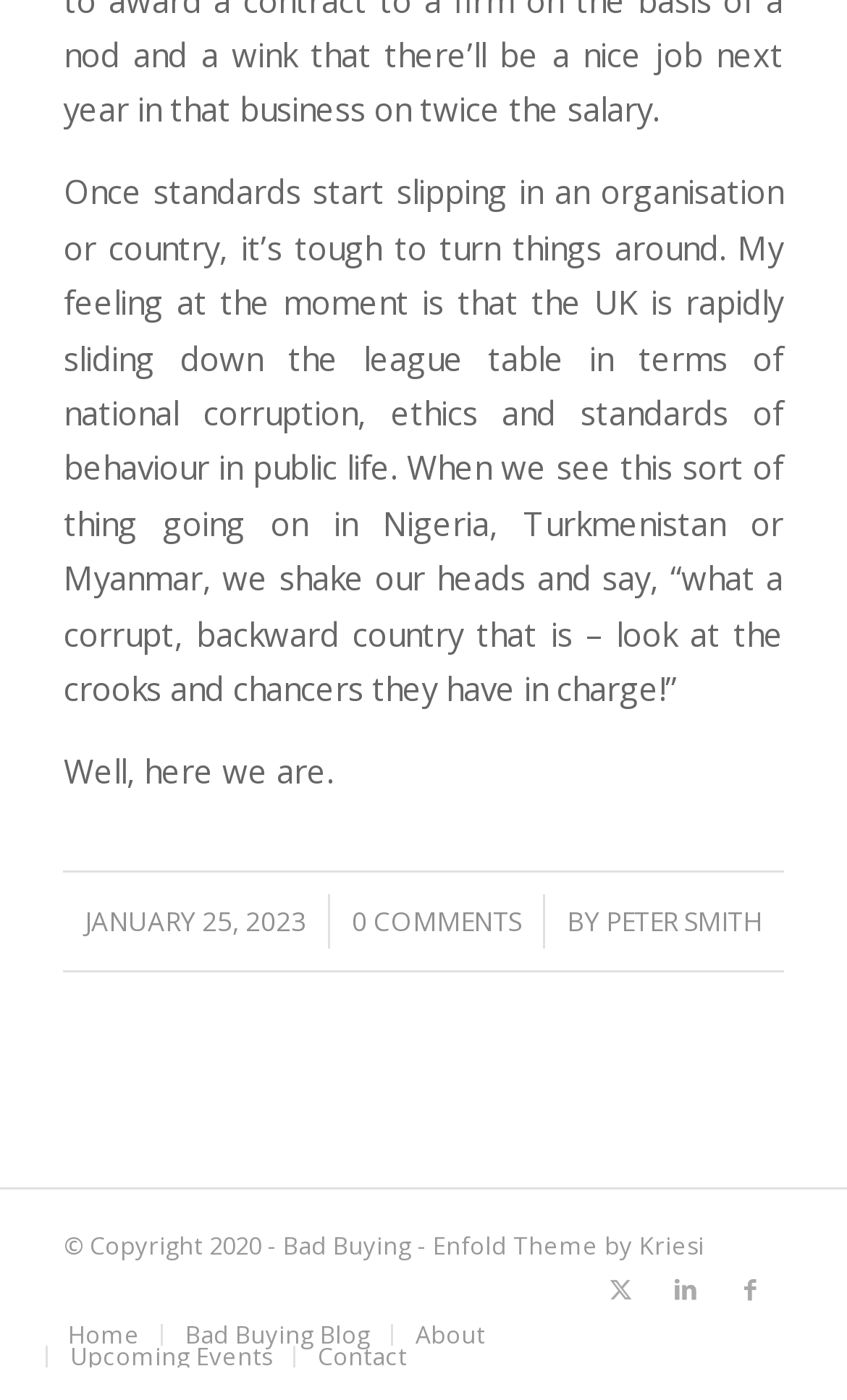Predict the bounding box coordinates of the UI element that matches this description: "Home". The coordinates should be in the format [left, top, right, bottom] with each value between 0 and 1.

None